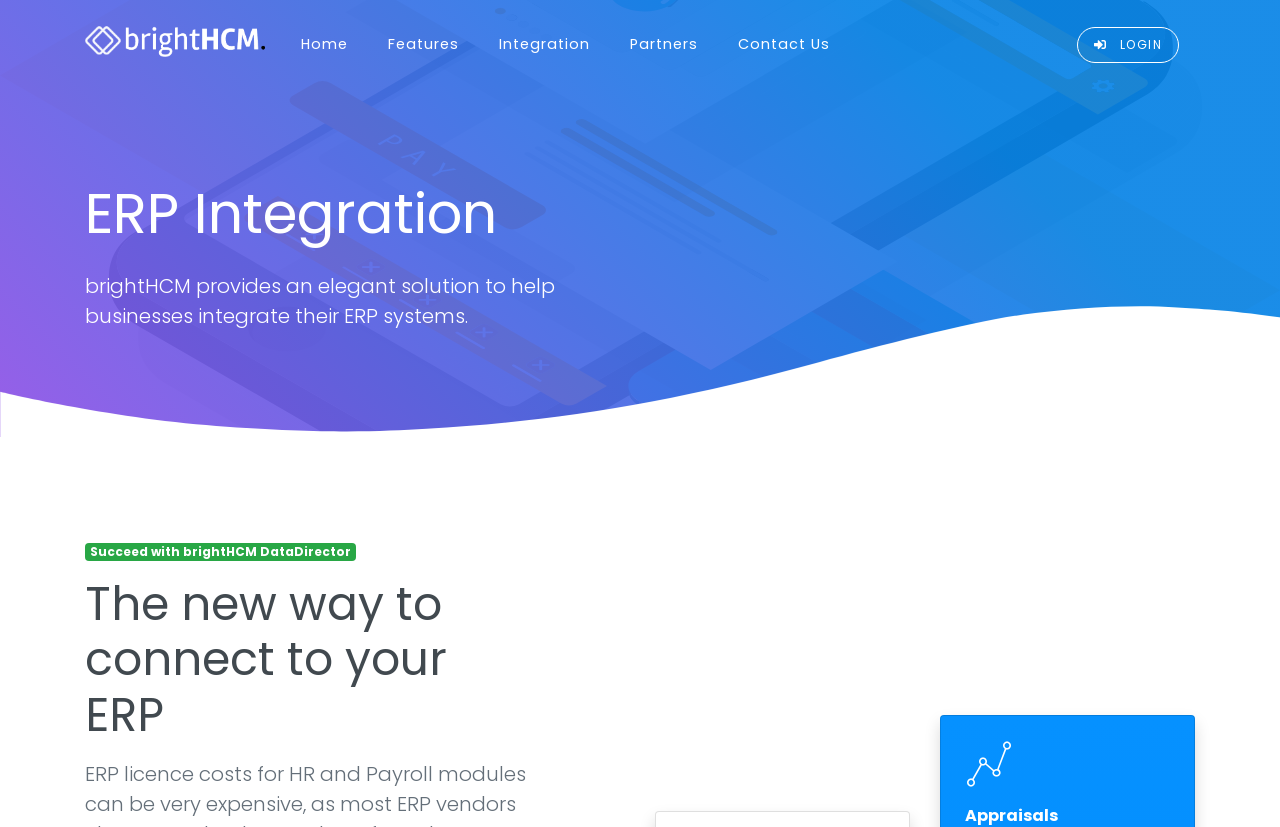What is the purpose of brightHCM?
Use the information from the image to give a detailed answer to the question.

From the static text element 'brightHCM provides an elegant solution to help businesses integrate their ERP systems.', I understand that brightHCM is designed to help businesses integrate their ERP systems.